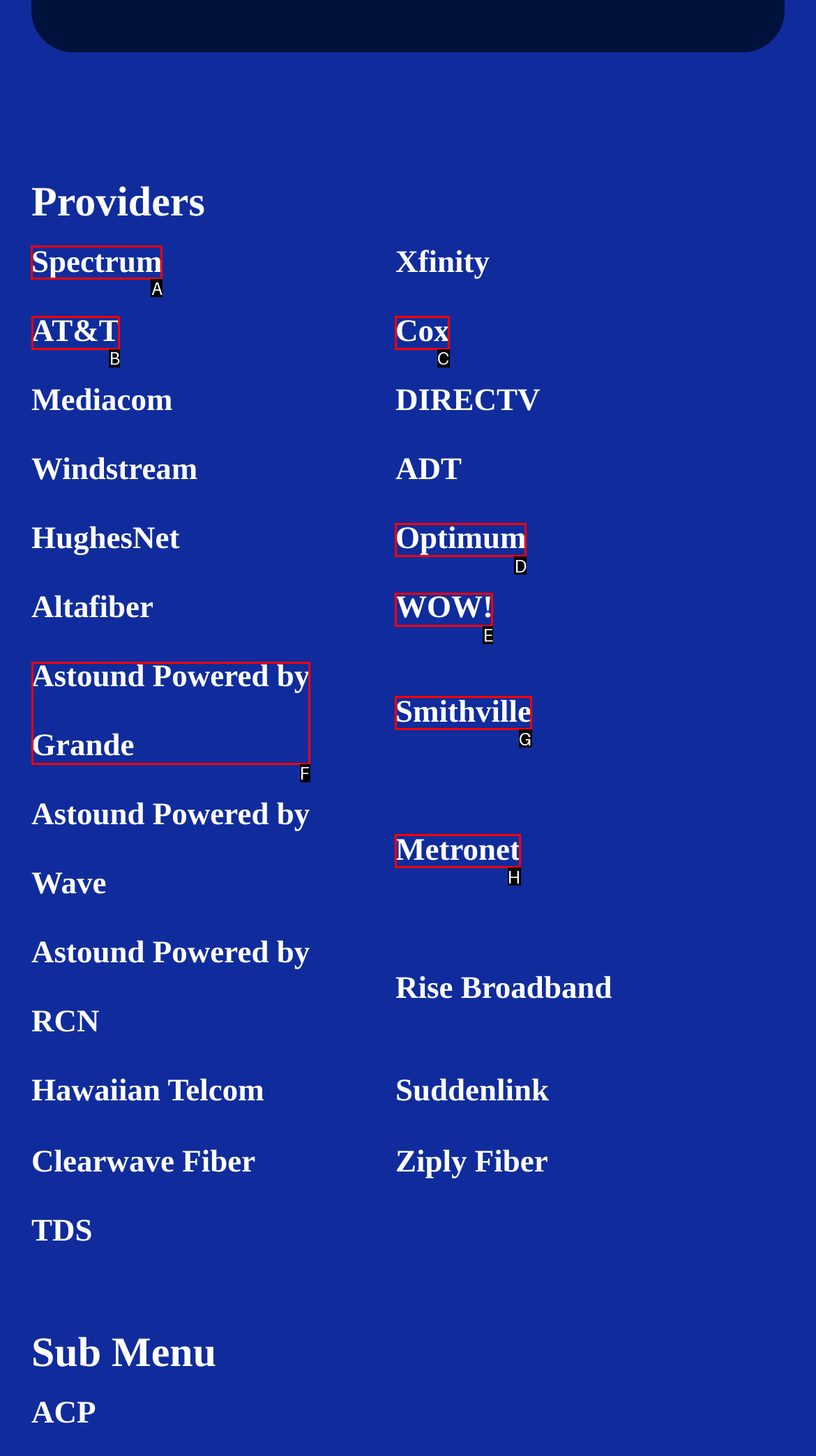Select the letter of the UI element you need to click to complete this task: Click on Spectrum.

A